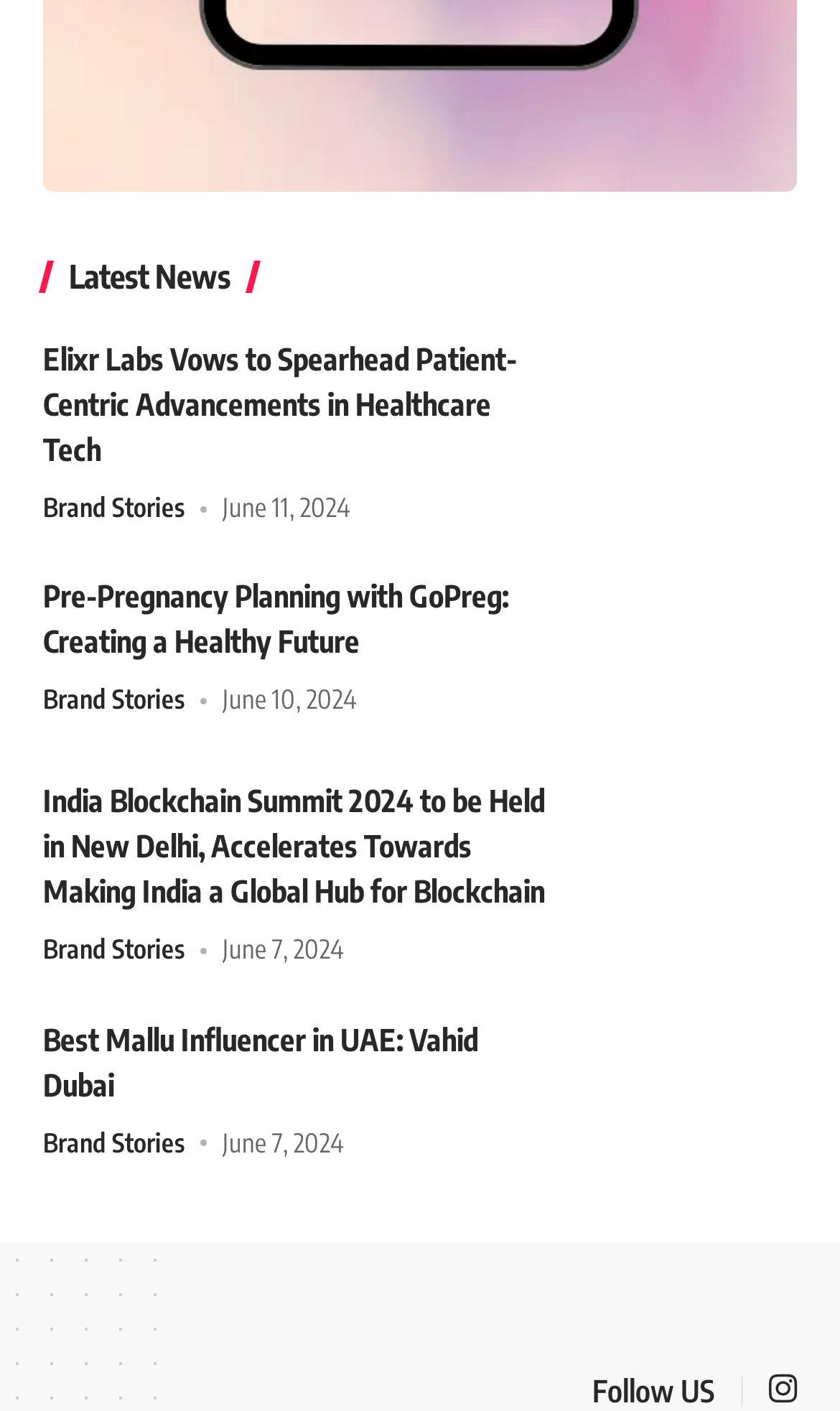Determine the bounding box coordinates for the UI element described. Format the coordinates as (top-left x, top-left y, bottom-right x, bottom-right y) and ensure all values are between 0 and 1. Element description: Brand Stories

[0.051, 0.345, 0.221, 0.376]